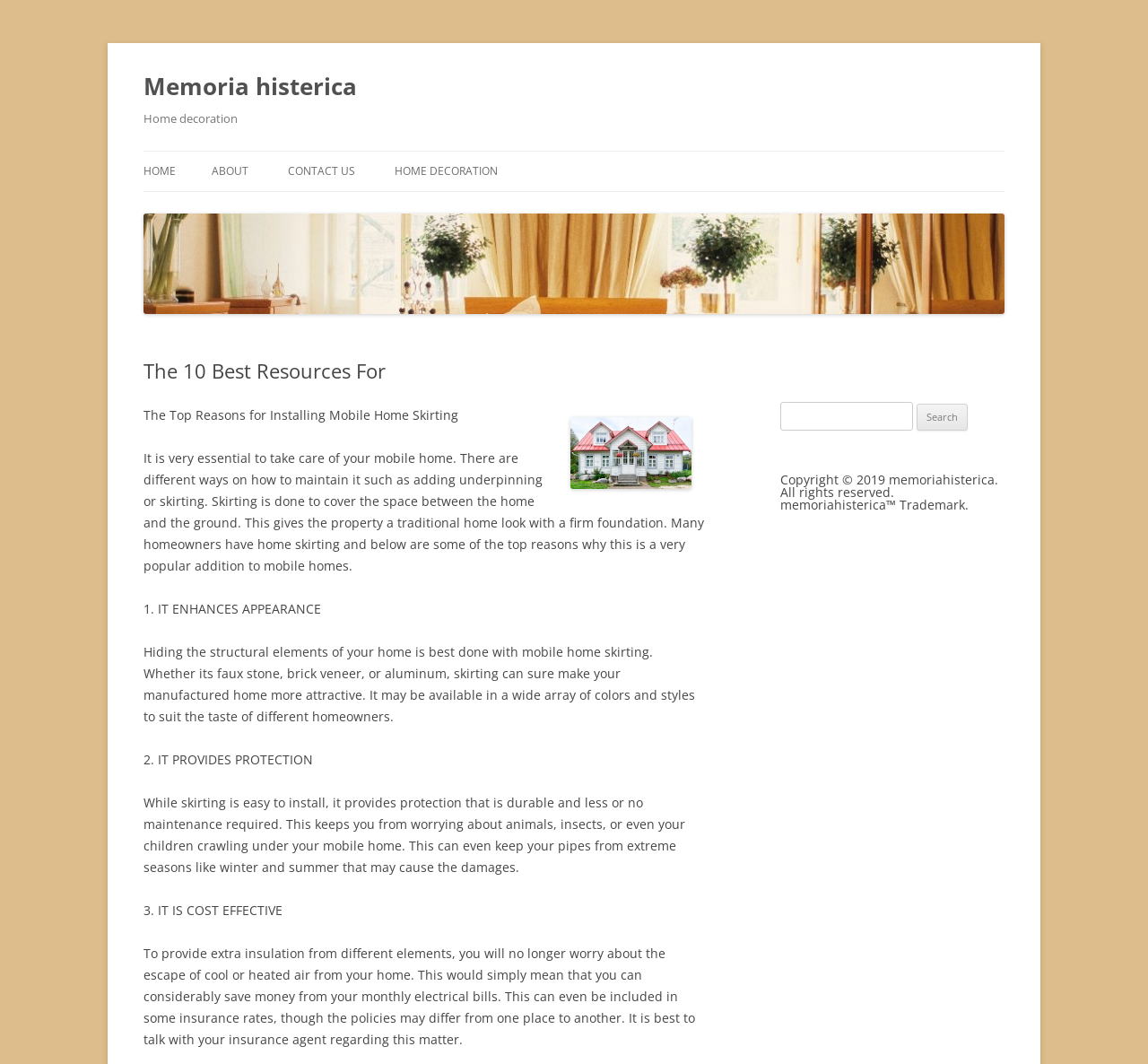Please identify the bounding box coordinates of the element's region that needs to be clicked to fulfill the following instruction: "Click on the 'HOME' link". The bounding box coordinates should consist of four float numbers between 0 and 1, i.e., [left, top, right, bottom].

[0.125, 0.142, 0.153, 0.18]